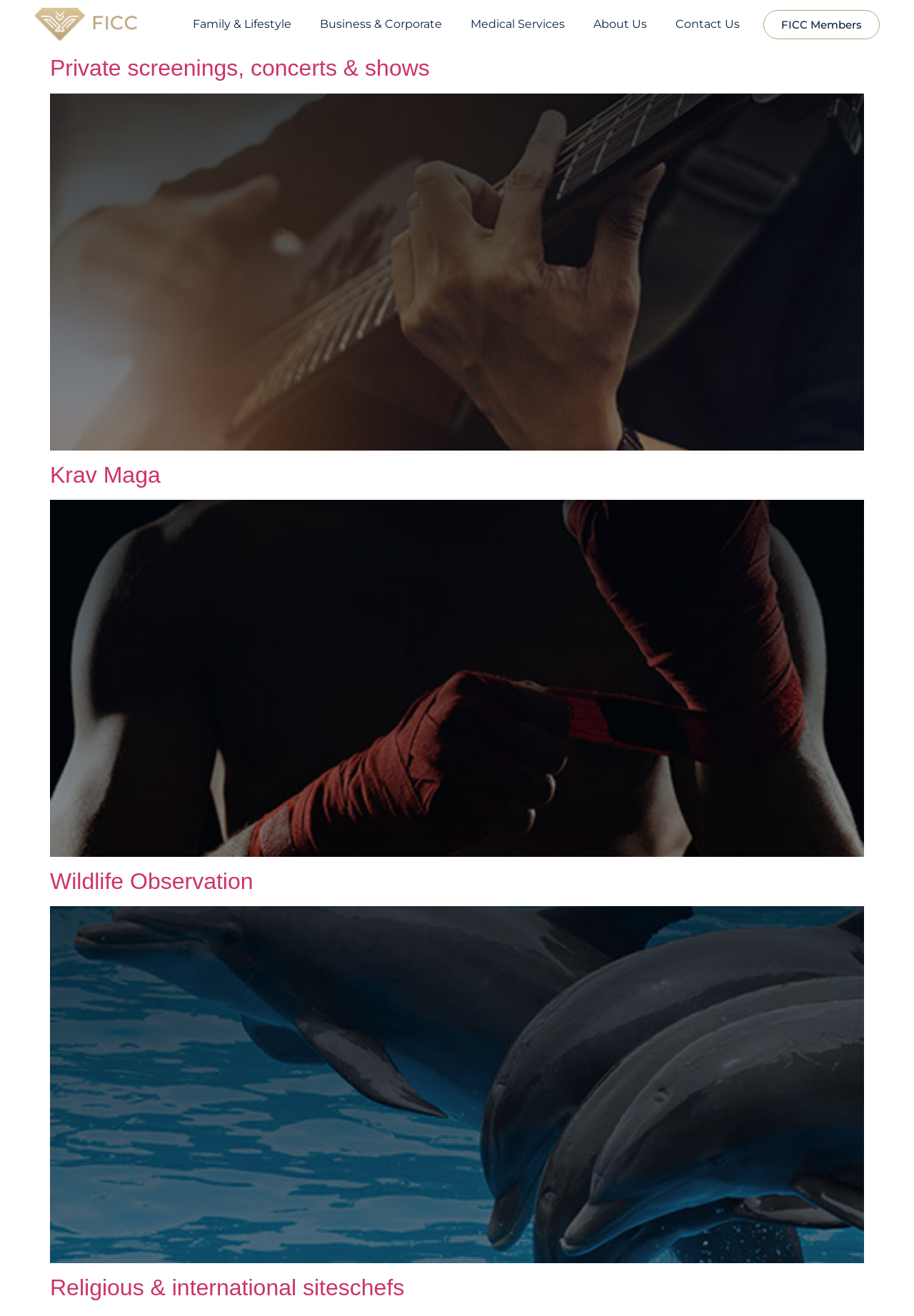Locate the bounding box of the UI element defined by this description: "Business & Corporate". The coordinates should be given as four float numbers between 0 and 1, formatted as [left, top, right, bottom].

[0.334, 0.006, 0.499, 0.031]